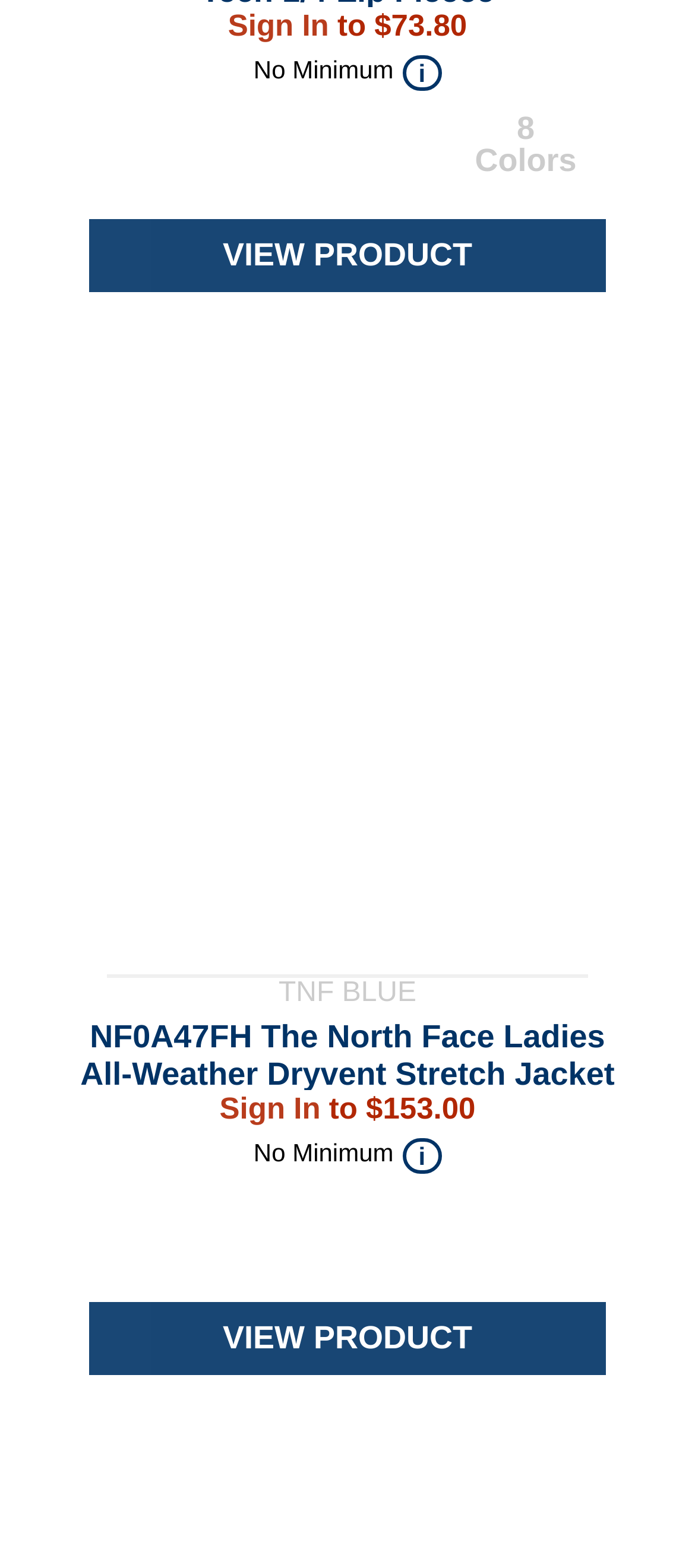Pinpoint the bounding box coordinates of the element to be clicked to execute the instruction: "Sign in".

[0.316, 0.696, 0.461, 0.718]